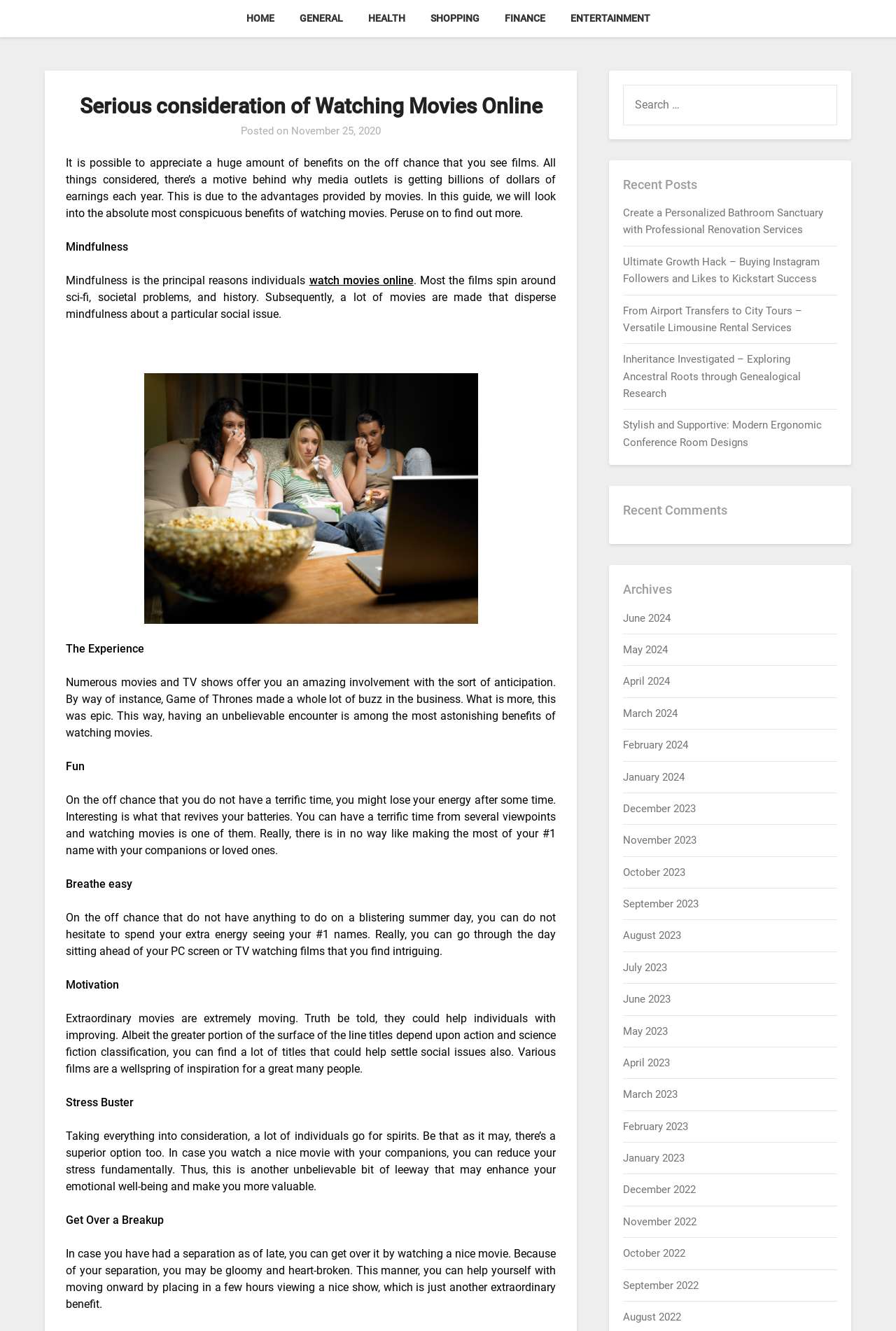Locate the bounding box coordinates of the clickable area needed to fulfill the instruction: "Click on the 'HOME' link".

[0.262, 0.0, 0.318, 0.028]